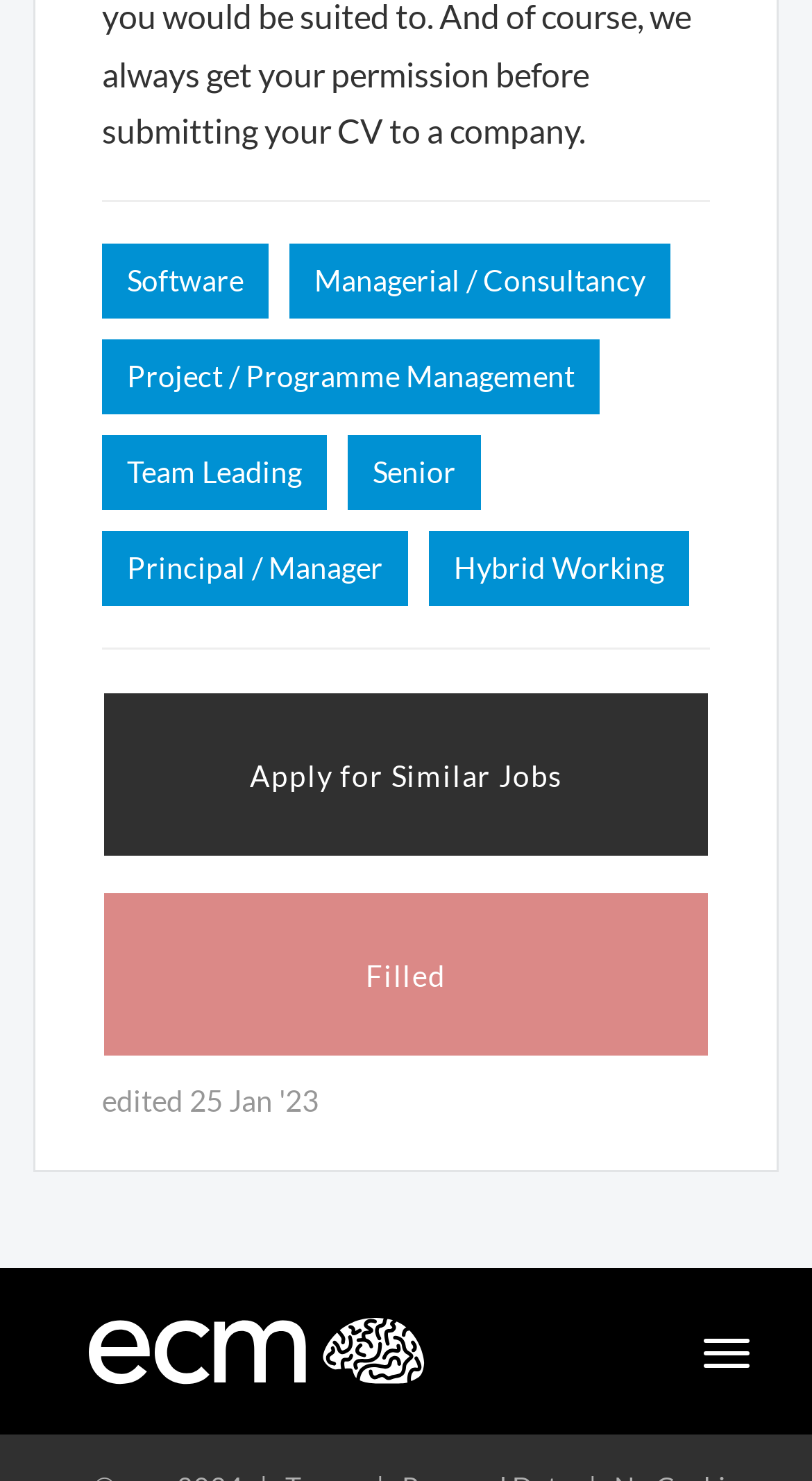Determine the bounding box coordinates for the region that must be clicked to execute the following instruction: "Click on Software".

[0.126, 0.164, 0.331, 0.215]